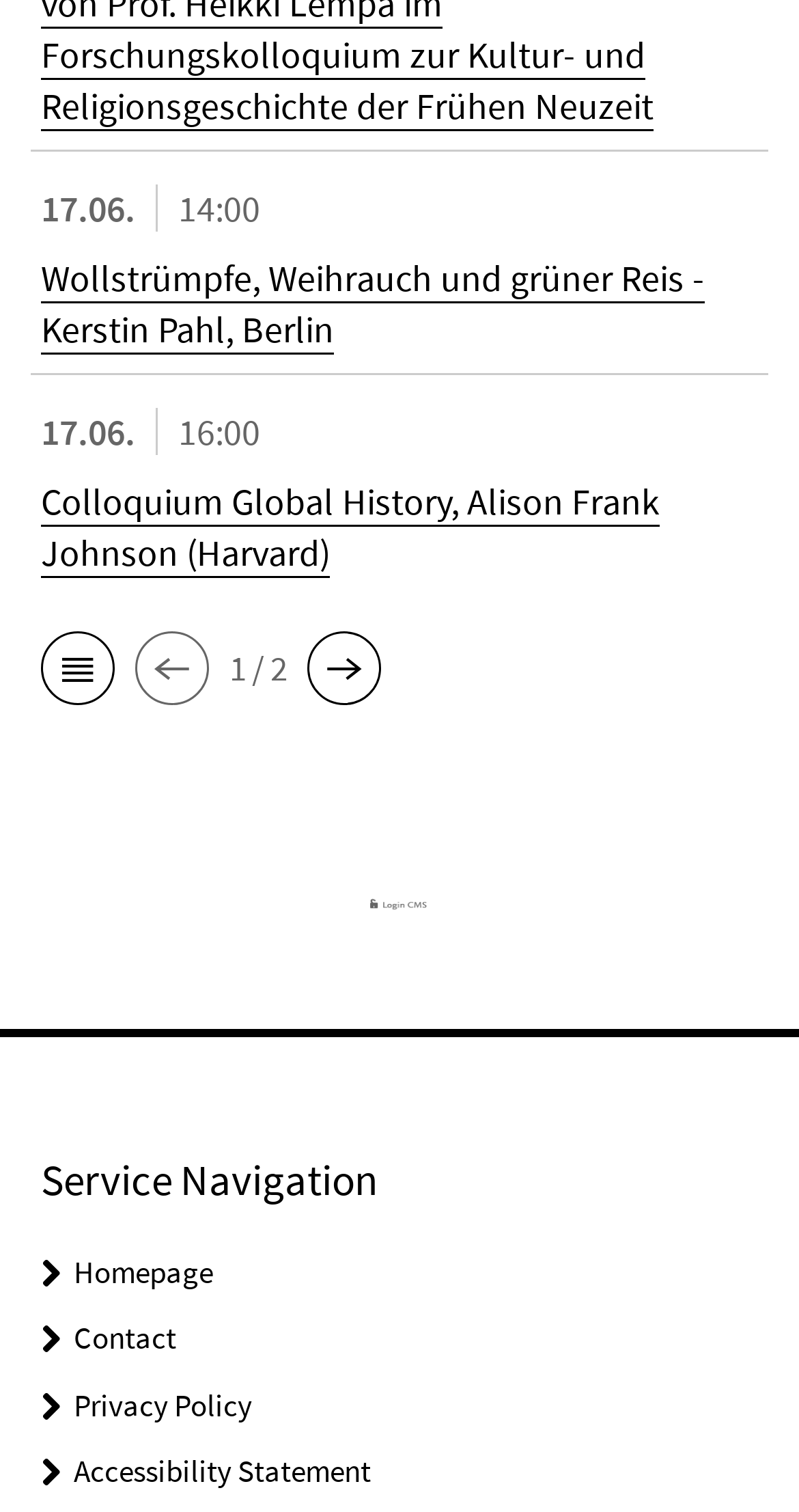What is the name of the event at 14:00?
Please answer the question with as much detail as possible using the screenshot.

The name of the event at 14:00 can be found in the link element next to the time '14:00', which is 'Wollstrümpfe, Weihrauch und grüner Reis - Kerstin Pahl, Berlin'.